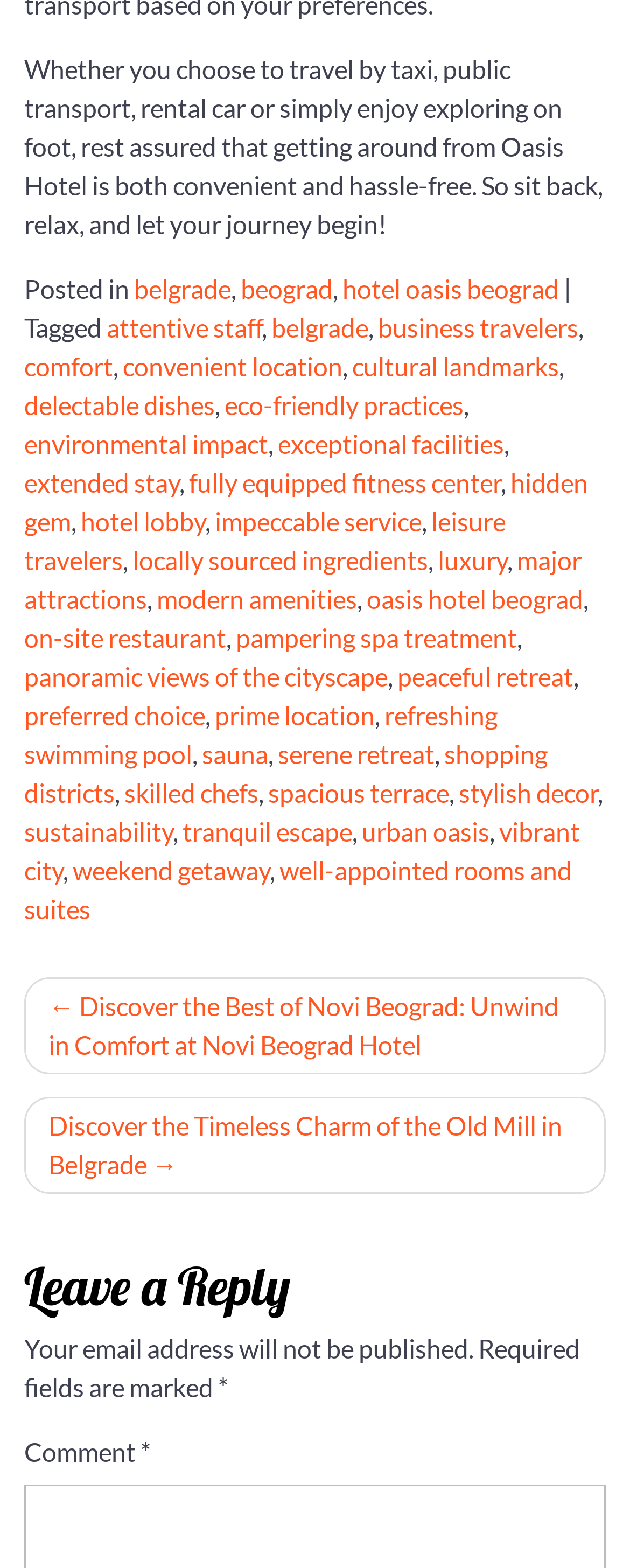Could you provide the bounding box coordinates for the portion of the screen to click to complete this instruction: "Click on the link to view posts"?

[0.038, 0.592, 0.962, 0.776]